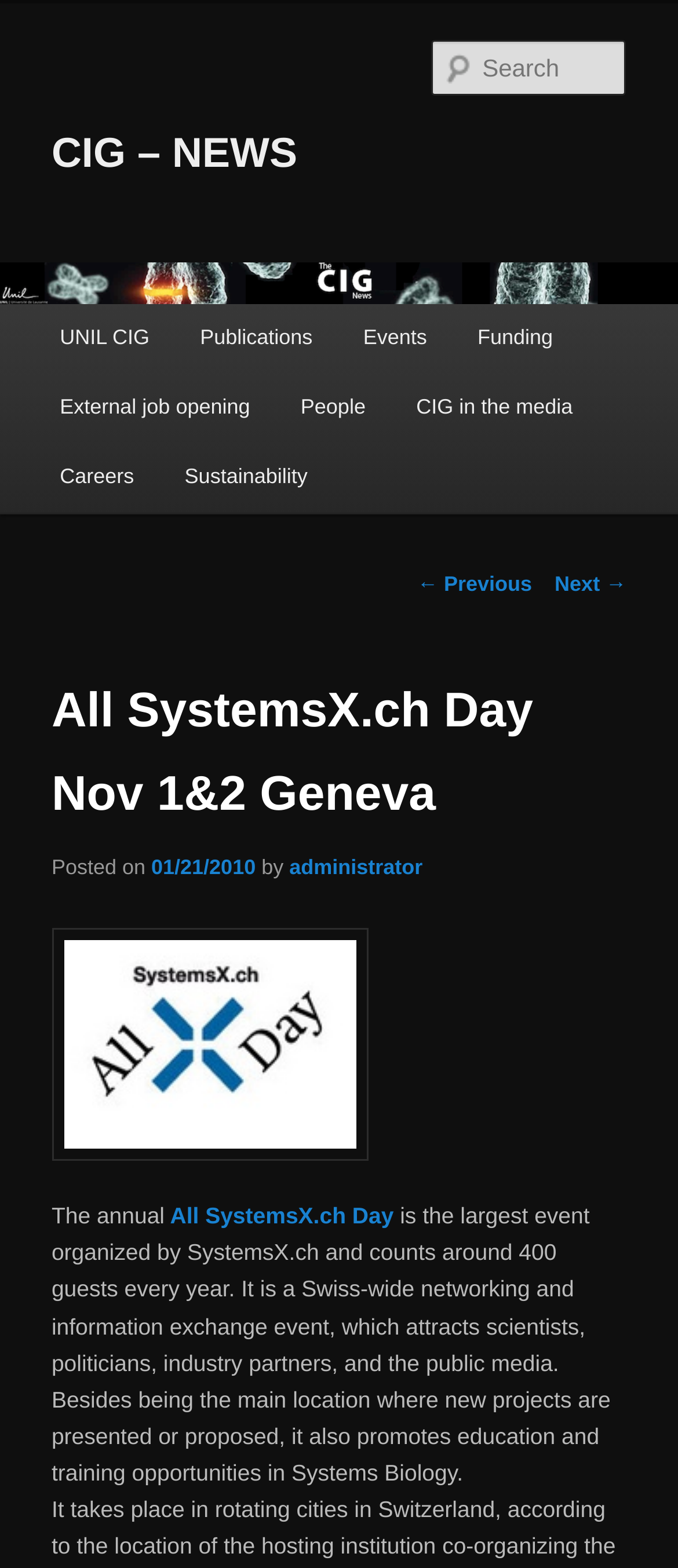Locate the UI element described by Careers in the provided webpage screenshot. Return the bounding box coordinates in the format (top-left x, top-left y, bottom-right x, bottom-right y), ensuring all values are between 0 and 1.

[0.051, 0.282, 0.235, 0.327]